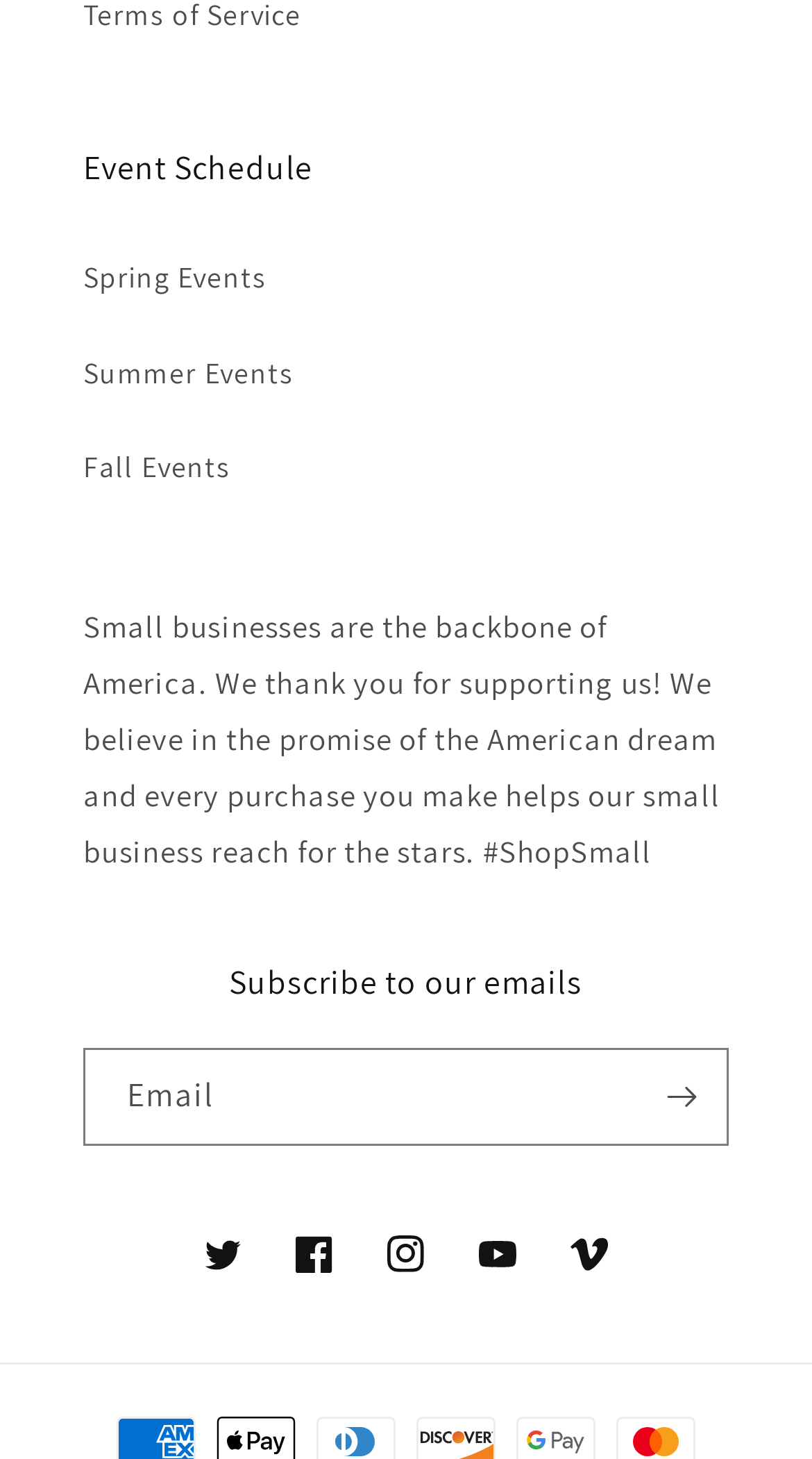Refer to the image and provide an in-depth answer to the question: 
What is the purpose of the textbox?

The textbox is labeled as 'Email' and is required, indicating that it is used to input an email address, likely for subscription or newsletter purposes.